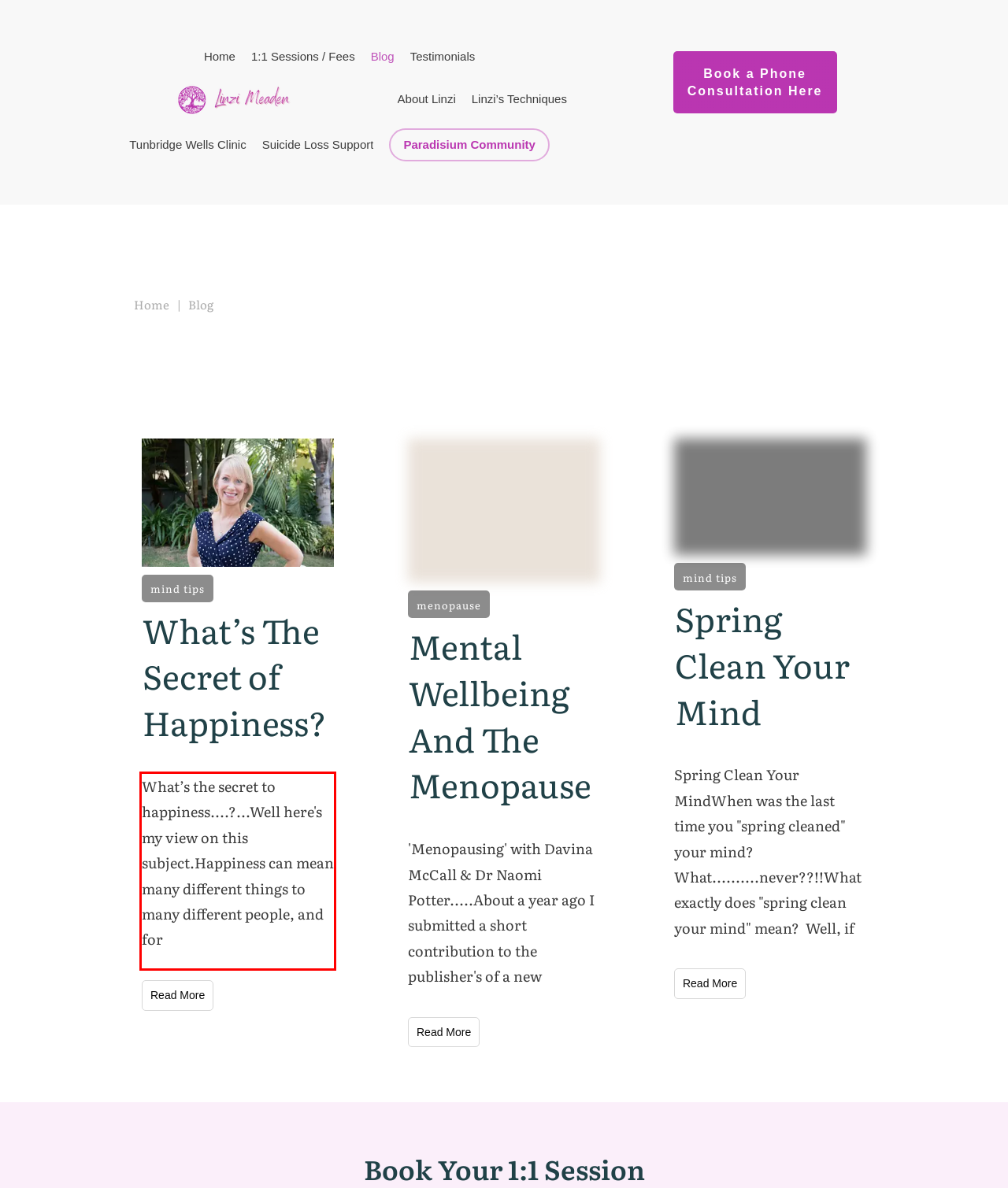Using the provided screenshot of a webpage, recognize the text inside the red rectangle bounding box by performing OCR.

What’s the secret to happiness....?...Well here's my view on this subject.Happiness can mean many different things to many different people, and for